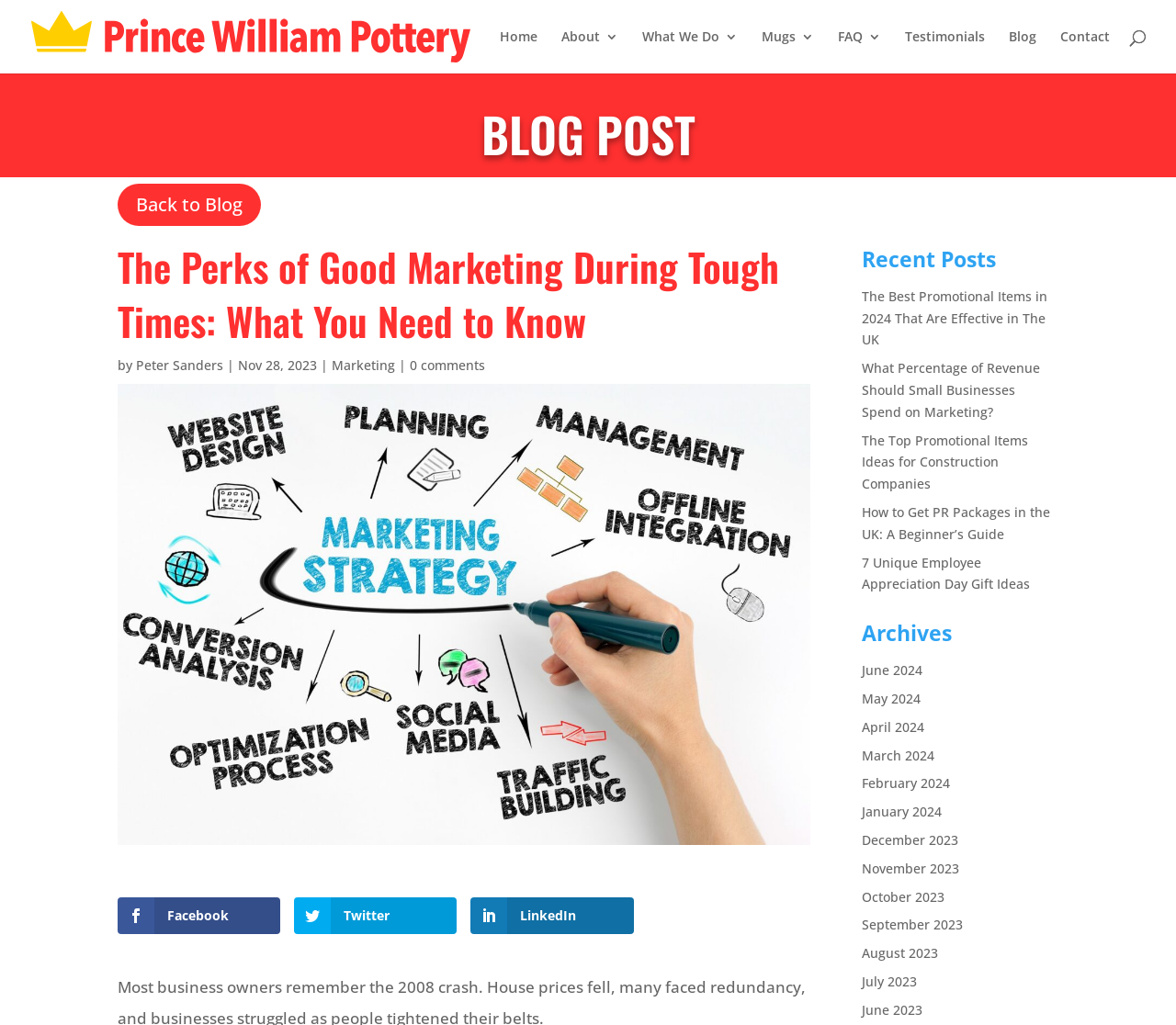Please determine the bounding box coordinates of the element to click on in order to accomplish the following task: "learn about the church". Ensure the coordinates are four float numbers ranging from 0 to 1, i.e., [left, top, right, bottom].

None